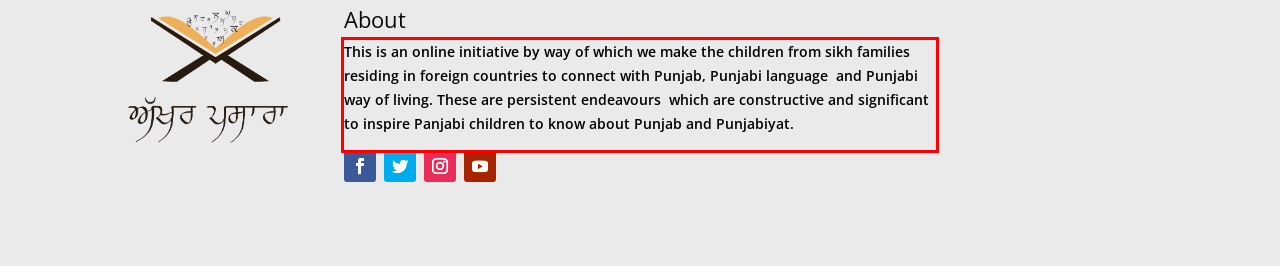You are given a webpage screenshot with a red bounding box around a UI element. Extract and generate the text inside this red bounding box.

This is an online initiative by way of which we make the children from sikh families residing in foreign countries to connect with Punjab, Punjabi language and Punjabi way of living. These are persistent endeavours which are constructive and significant to inspire Panjabi children to know about Punjab and Punjabiyat.